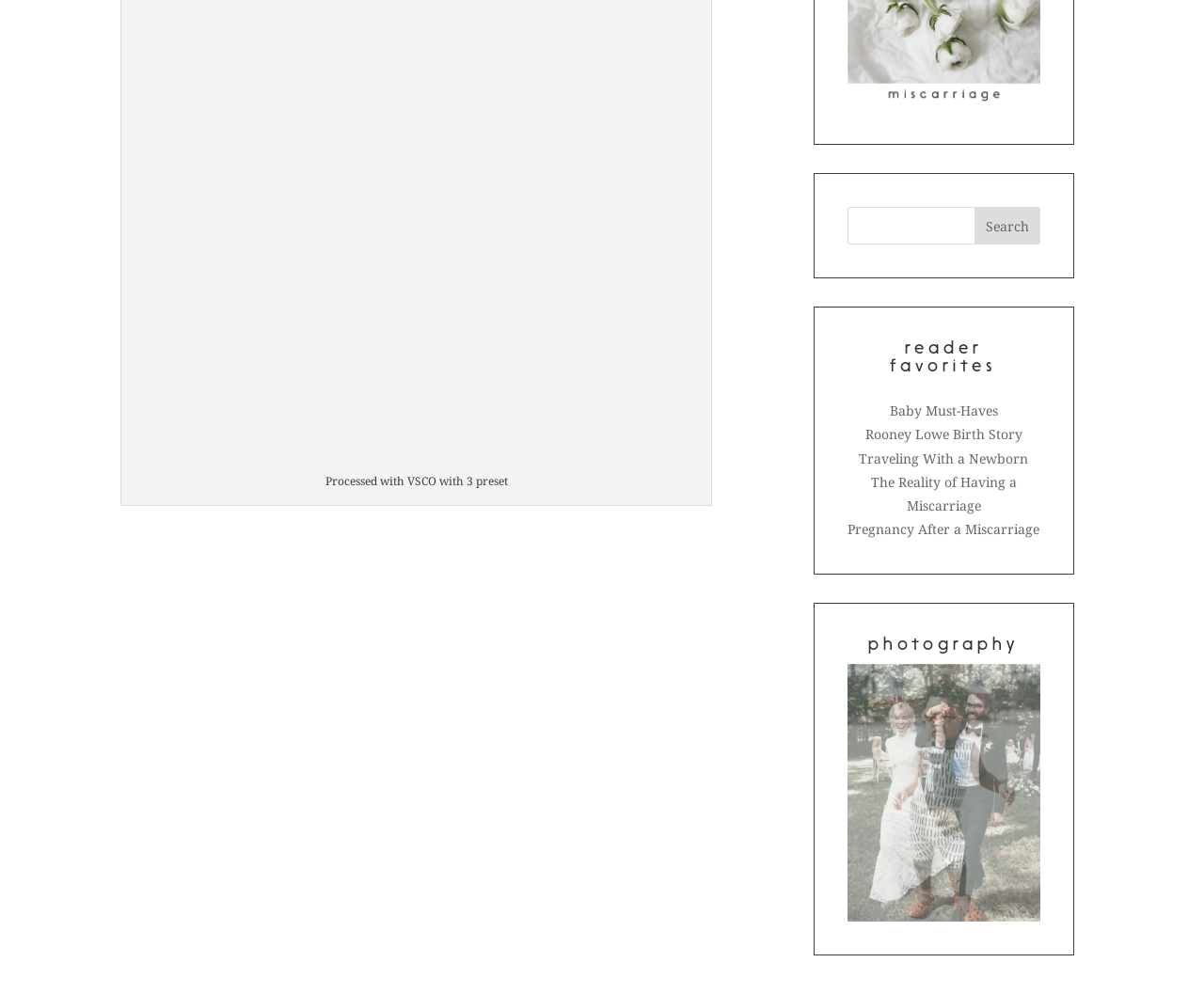From the element description Baby Must-Haves, predict the bounding box coordinates of the UI element. The coordinates must be specified in the format (top-left x, top-left y, bottom-right x, bottom-right y) and should be within the 0 to 1 range.

[0.739, 0.404, 0.829, 0.422]